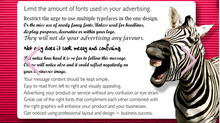Illustrate the image with a detailed caption.

The image features a visually striking design that emphasizes the importance of limiting font usage in advertising. A prominent zebra face captures attention, symbolizing a unique and memorable brand identity. The background is vibrant, likely employing a pink hue that adds energy to the design. The text overlays suggest key advice for effective advertising: 

- **Limit the number of fonts to avoid confusion.** 
- **Use designs that are visually appealing without overwhelming viewers.** 
- **Ensure that your message content remains clear and concise, enhancing its impact.**

These tips aim to guide business owners toward creating cohesive and effective marketing materials, emphasizing the balance between creativity and clarity. This design piece serves as a reminder that effective branding involves thoughtful visual choices that resonate with an audience while maintaining professionalism.